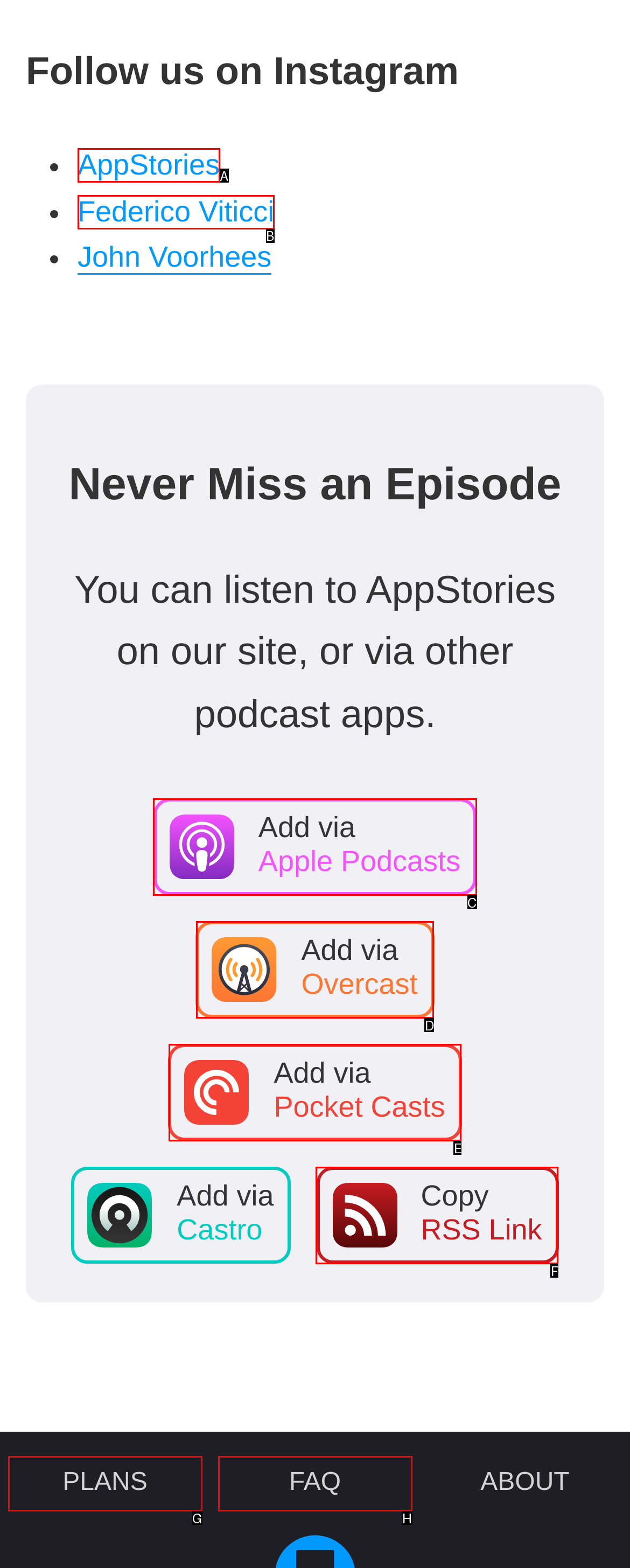Match the HTML element to the given description: AppStories
Indicate the option by its letter.

A